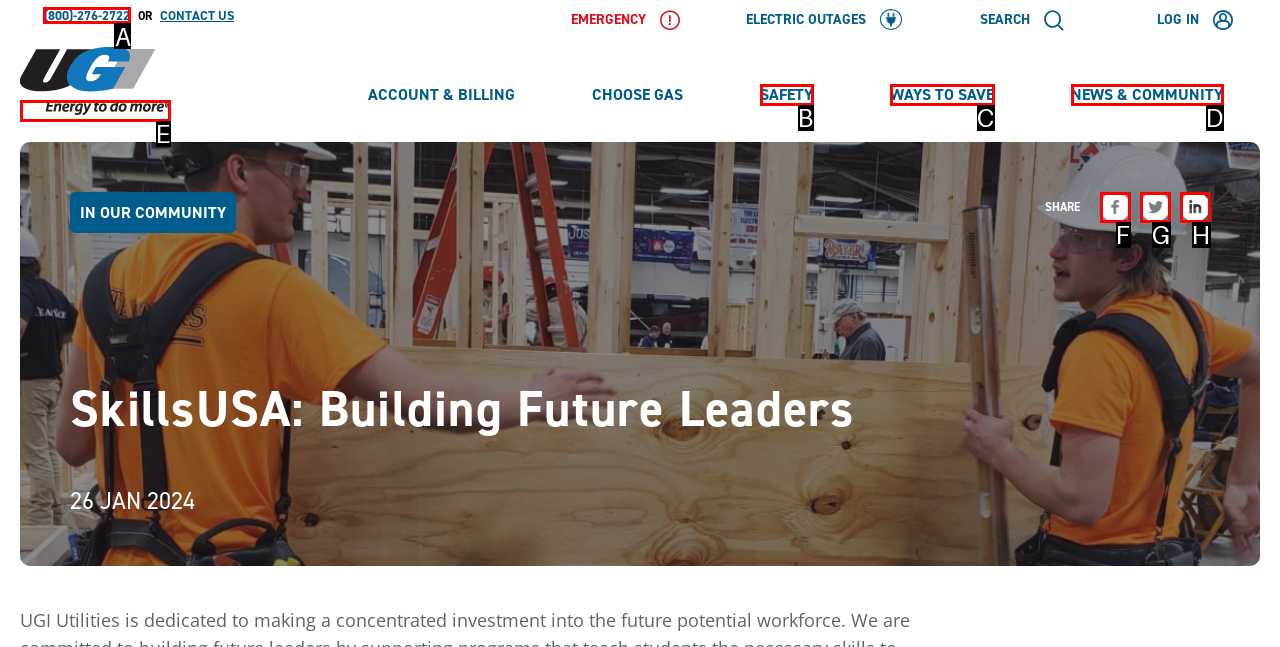Determine the HTML element to be clicked to complete the task: Call the customer service. Answer by giving the letter of the selected option.

A